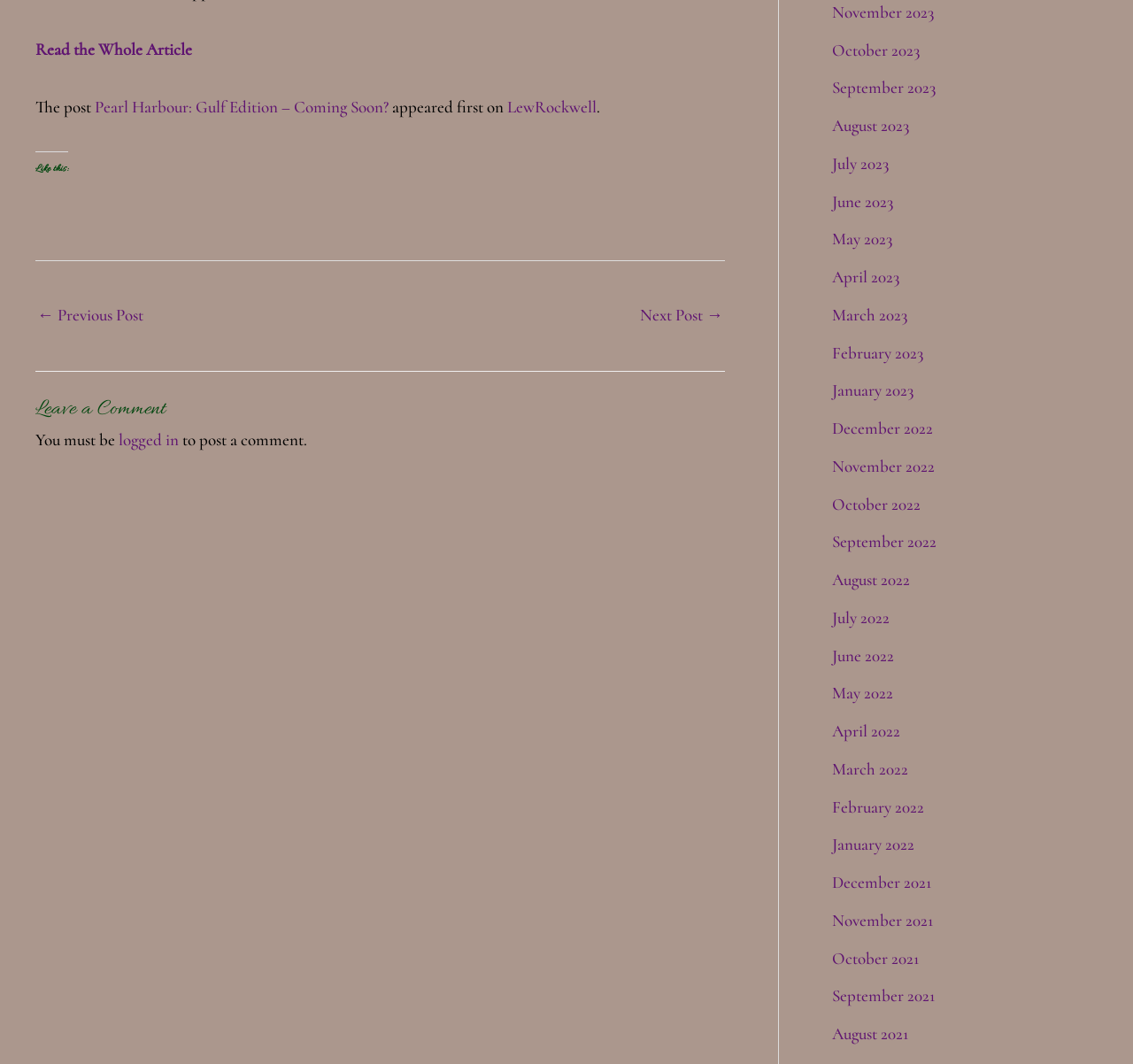Identify the coordinates of the bounding box for the element that must be clicked to accomplish the instruction: "Like this post".

[0.031, 0.142, 0.06, 0.165]